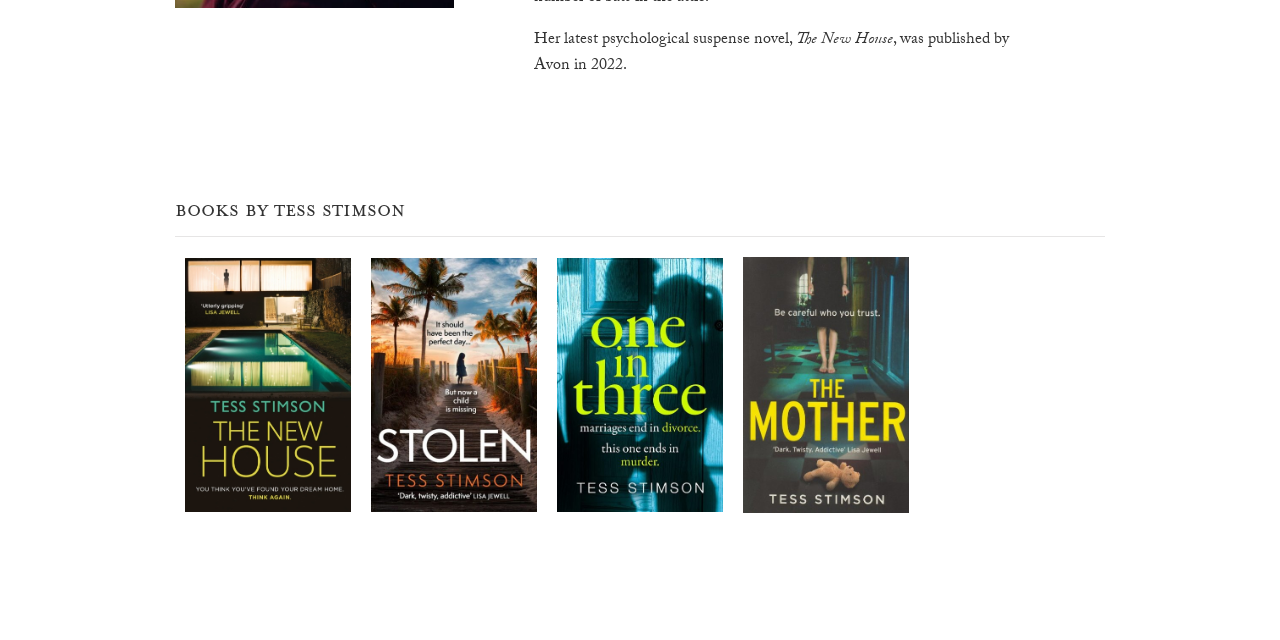Find the bounding box coordinates for the HTML element described in this sentence: "One in Three". Provide the coordinates as four float numbers between 0 and 1, in the format [left, top, right, bottom].

[0.427, 0.401, 0.573, 0.896]